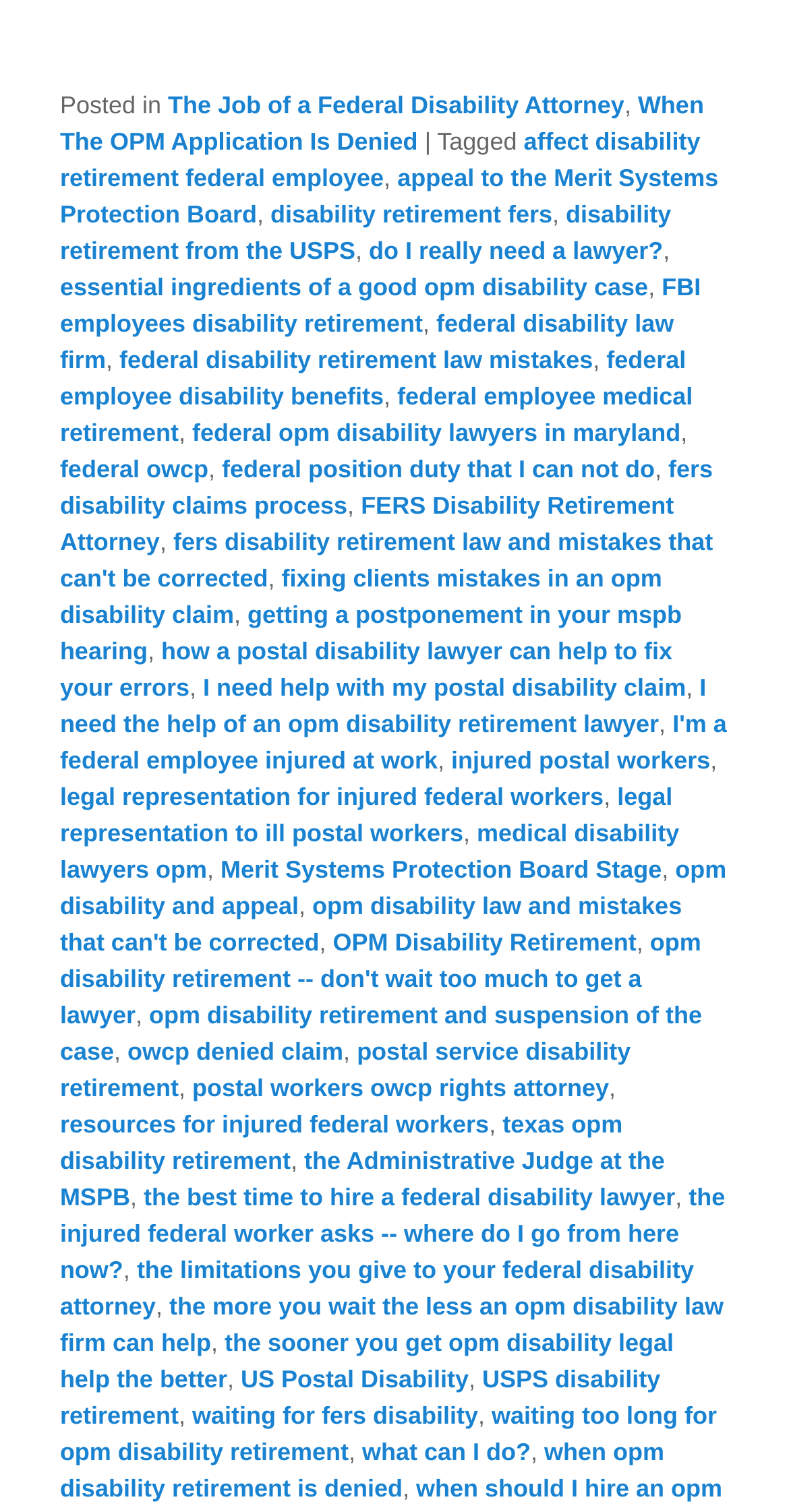Can you specify the bounding box coordinates of the area that needs to be clicked to fulfill the following instruction: "Check out 'when opm disability retirement is denied'"?

[0.076, 0.951, 0.842, 0.994]